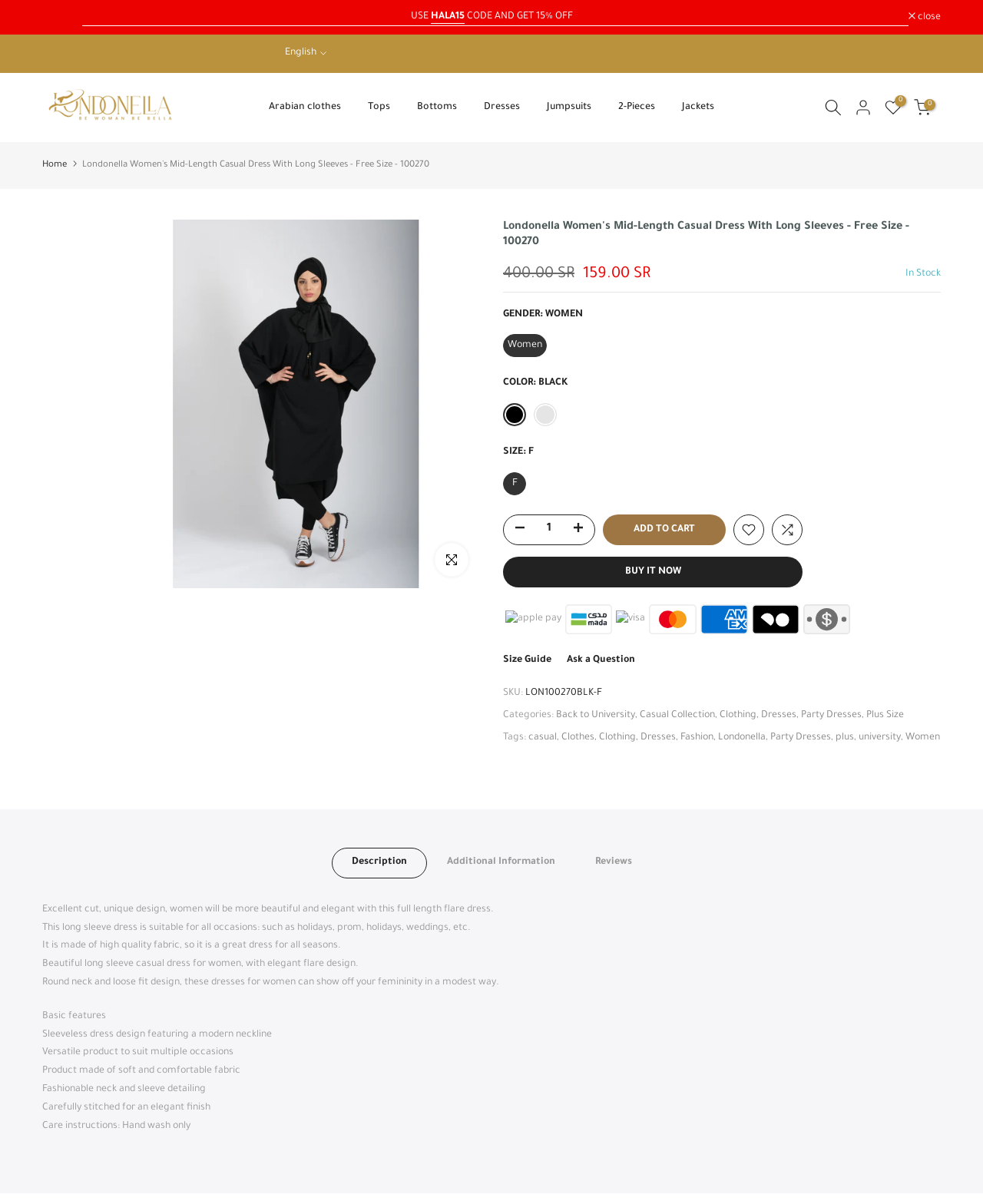Specify the bounding box coordinates of the area to click in order to execute this command: 'View product details'. The coordinates should consist of four float numbers ranging from 0 to 1, and should be formatted as [left, top, right, bottom].

[0.512, 0.182, 0.957, 0.208]